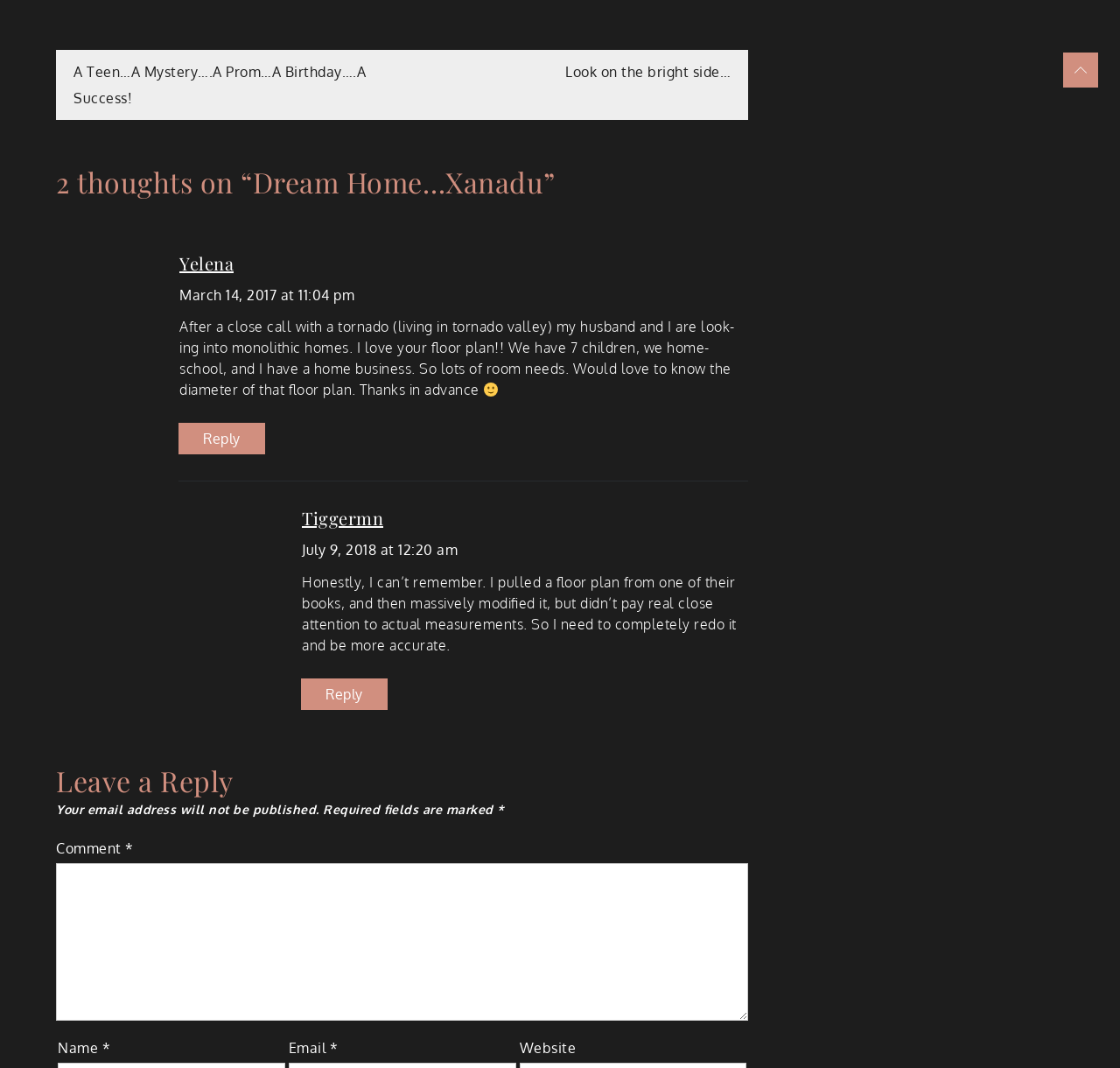What is the tone of Yelena's comment?
Give a detailed explanation using the information visible in the image.

I inferred the tone of Yelena's comment by looking at the smiling face emoji 🙂 at the end of her comment, which suggests that she is expressing a positive sentiment.